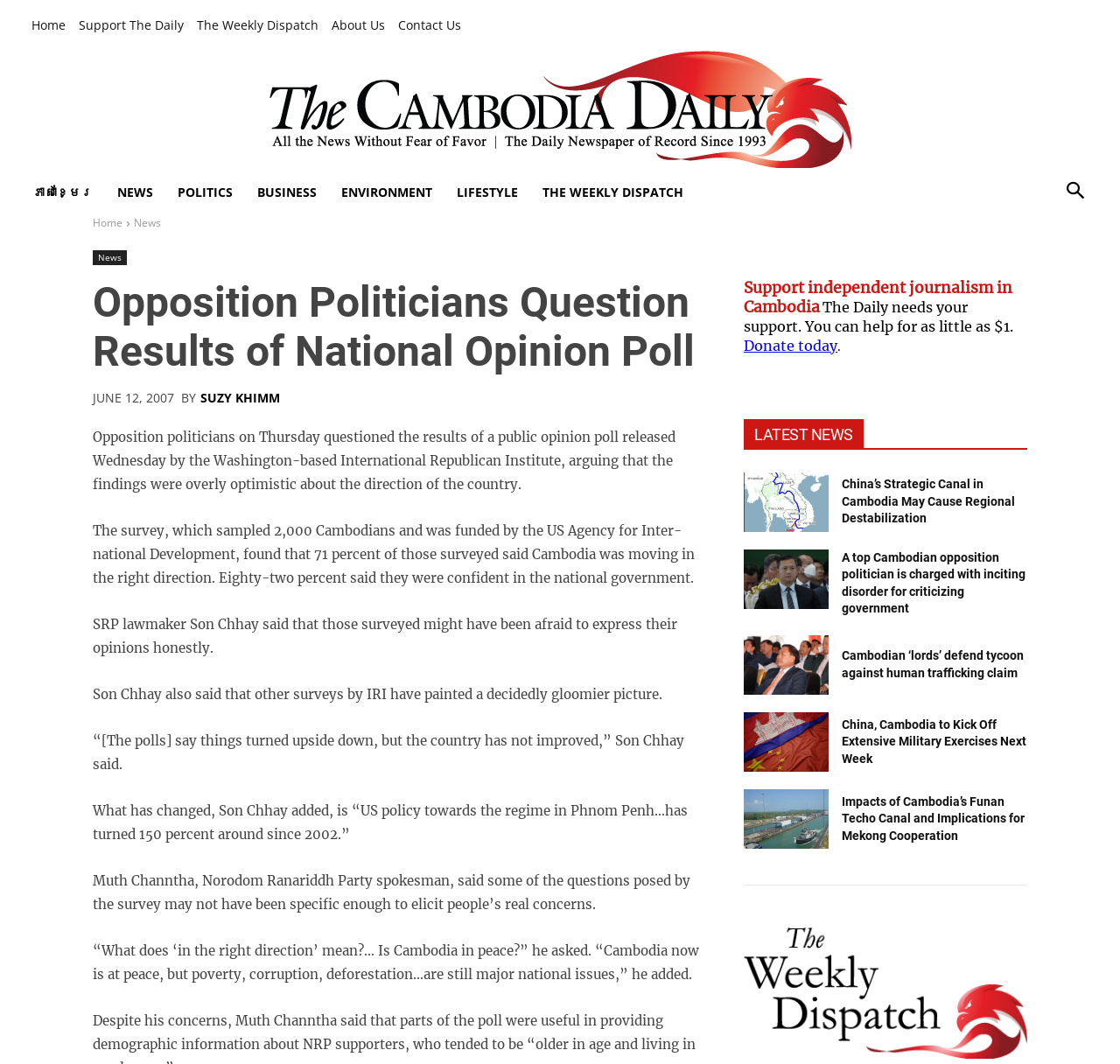Please determine the bounding box coordinates of the element to click in order to execute the following instruction: "Donate to support independent journalism in Cambodia". The coordinates should be four float numbers between 0 and 1, specified as [left, top, right, bottom].

[0.664, 0.264, 0.905, 0.333]